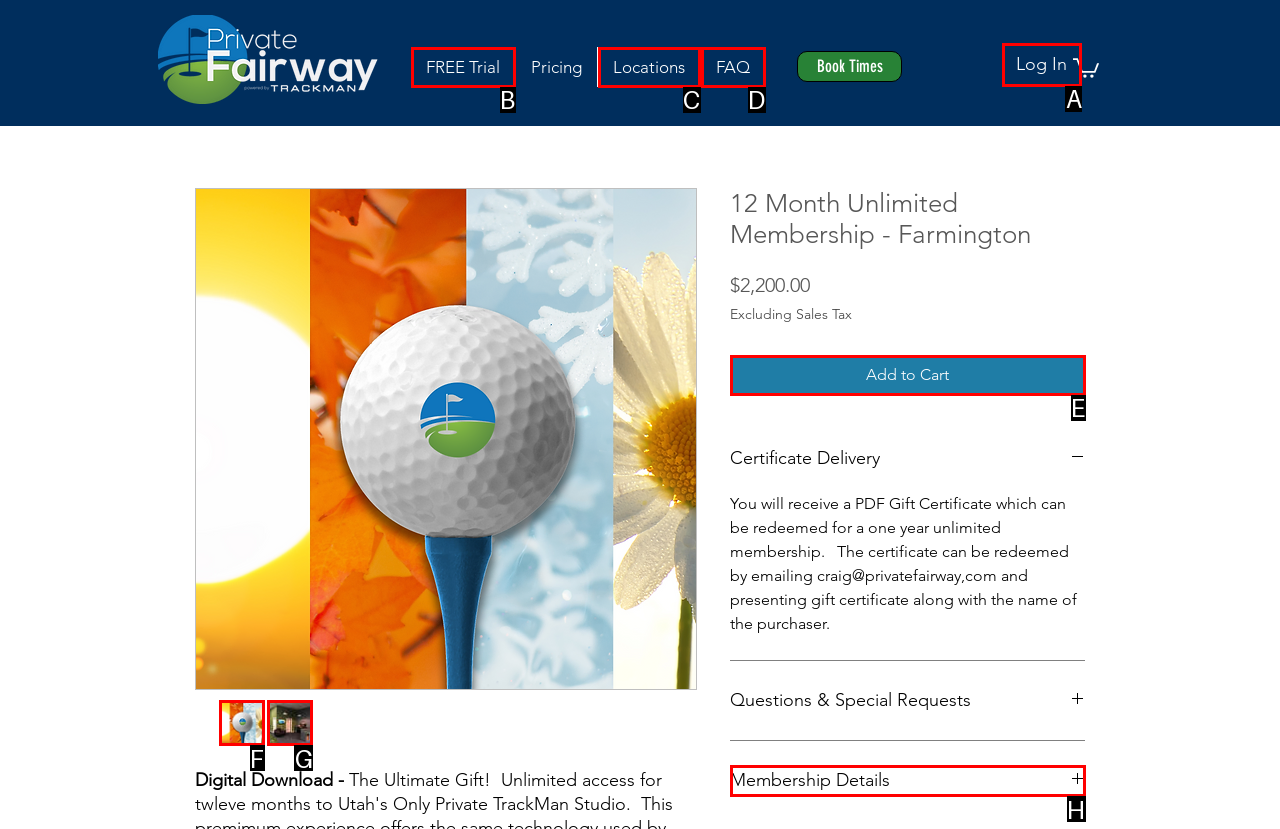Tell me which one HTML element I should click to complete the following task: Click the 'Log In' button
Answer with the option's letter from the given choices directly.

A